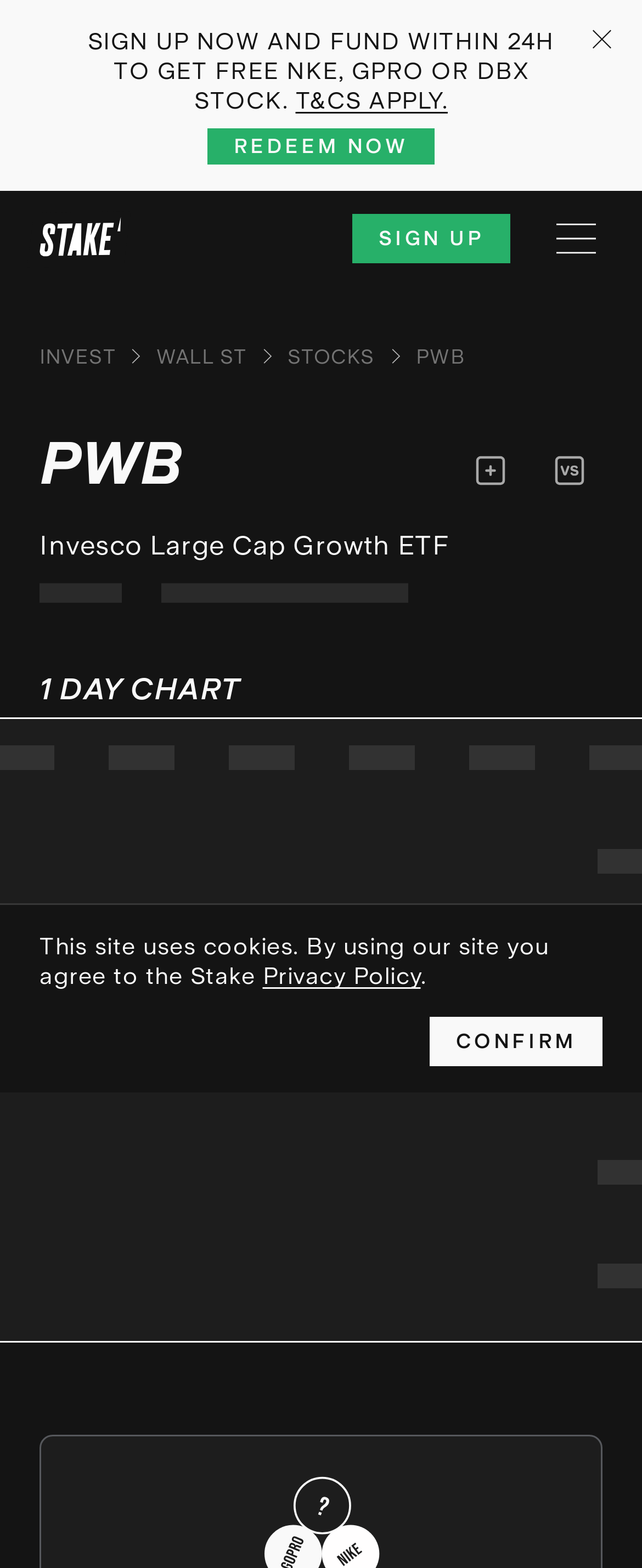What is the name of the ETF?
Please give a well-detailed answer to the question.

I found the answer by looking at the StaticText element with the text 'Invesco Large Cap Growth ETF' at coordinates [0.062, 0.338, 0.7, 0.358]. This text is likely to be the name of the ETF being referred to on the webpage.